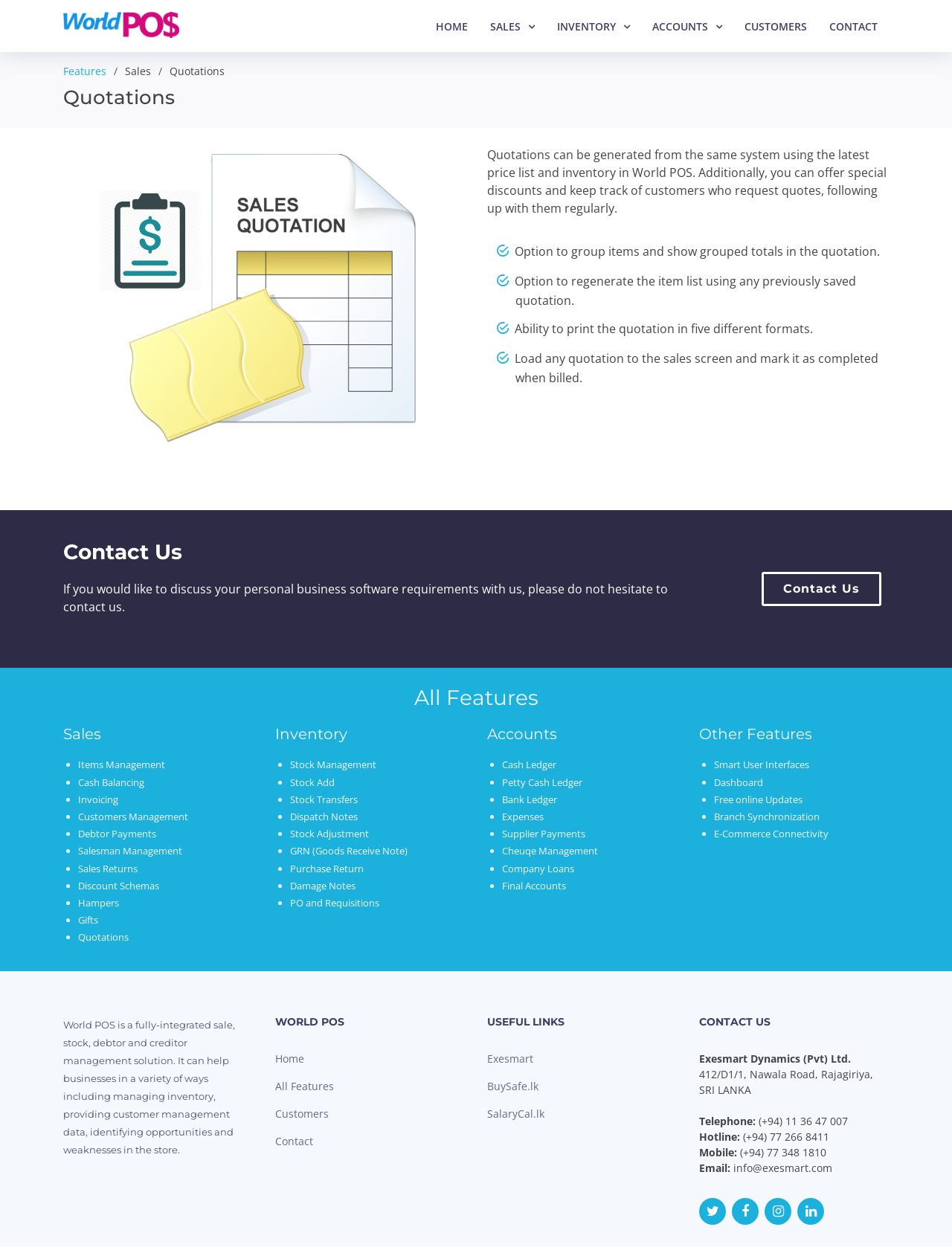Determine the bounding box coordinates of the clickable region to carry out the instruction: "Click on the 'My Downloads and why I like New Book Navigator' link".

None